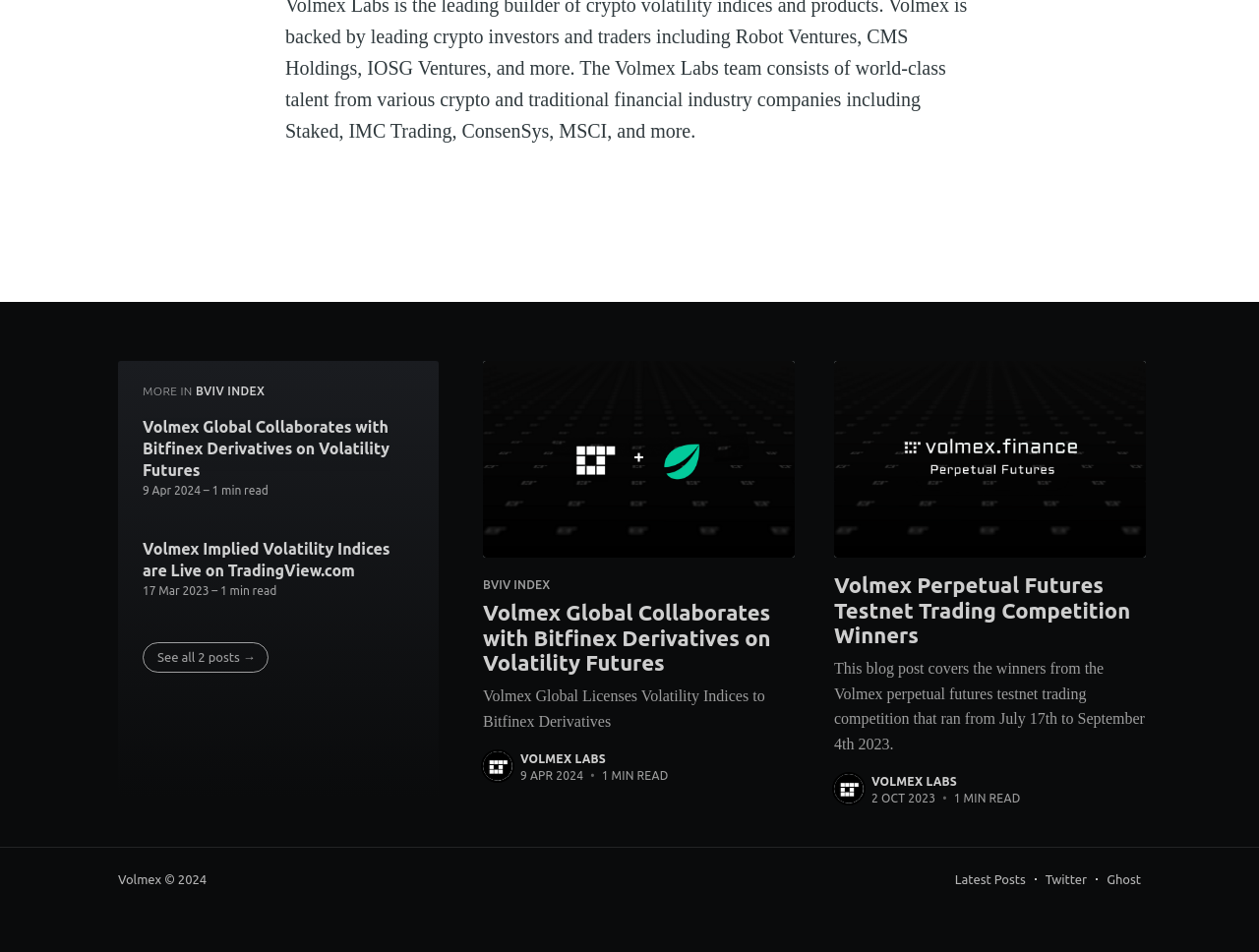Identify the bounding box coordinates of the specific part of the webpage to click to complete this instruction: "Check 'Latest Posts'".

[0.758, 0.911, 0.815, 0.938]